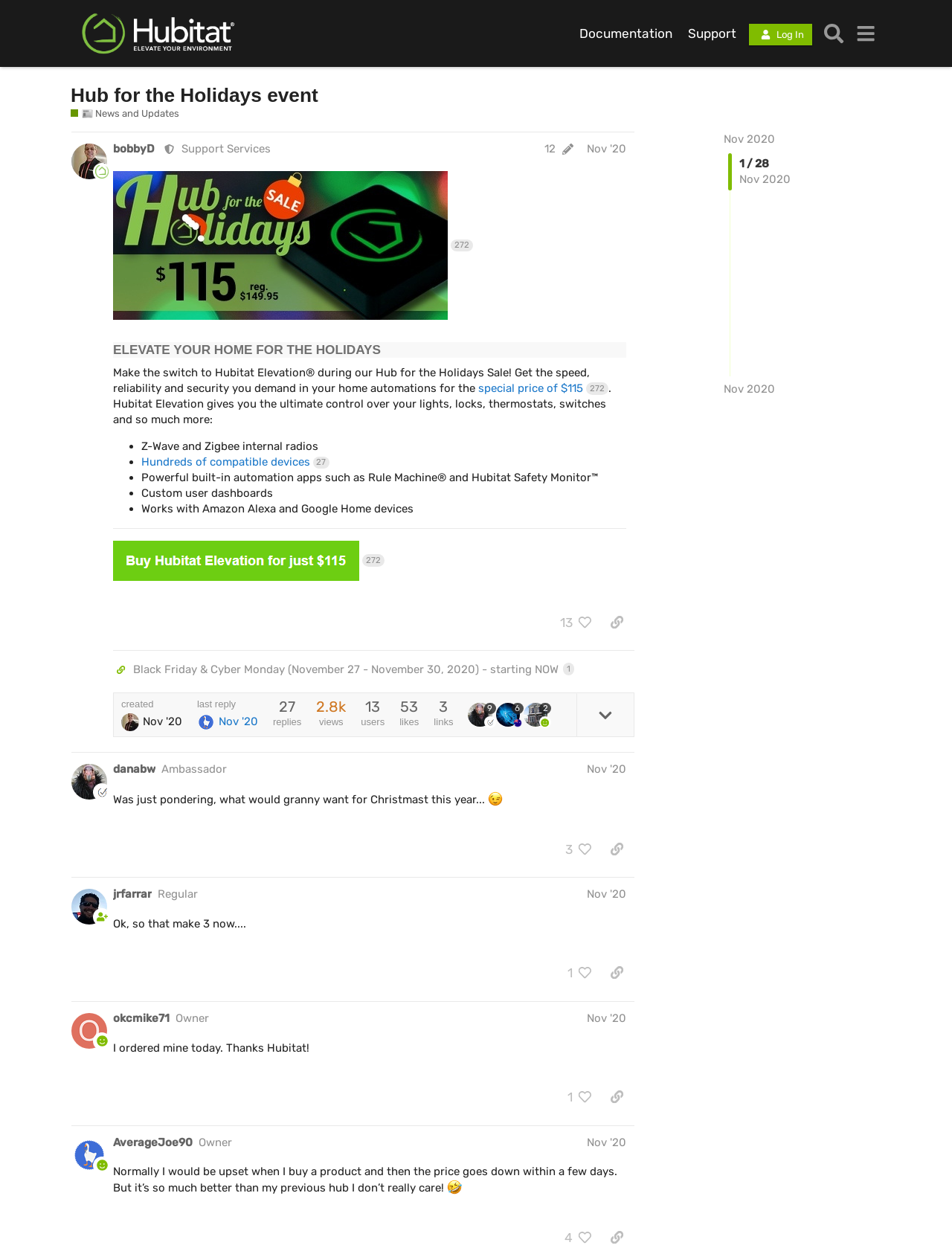How many people liked the post?
Please answer using one word or phrase, based on the screenshot.

13